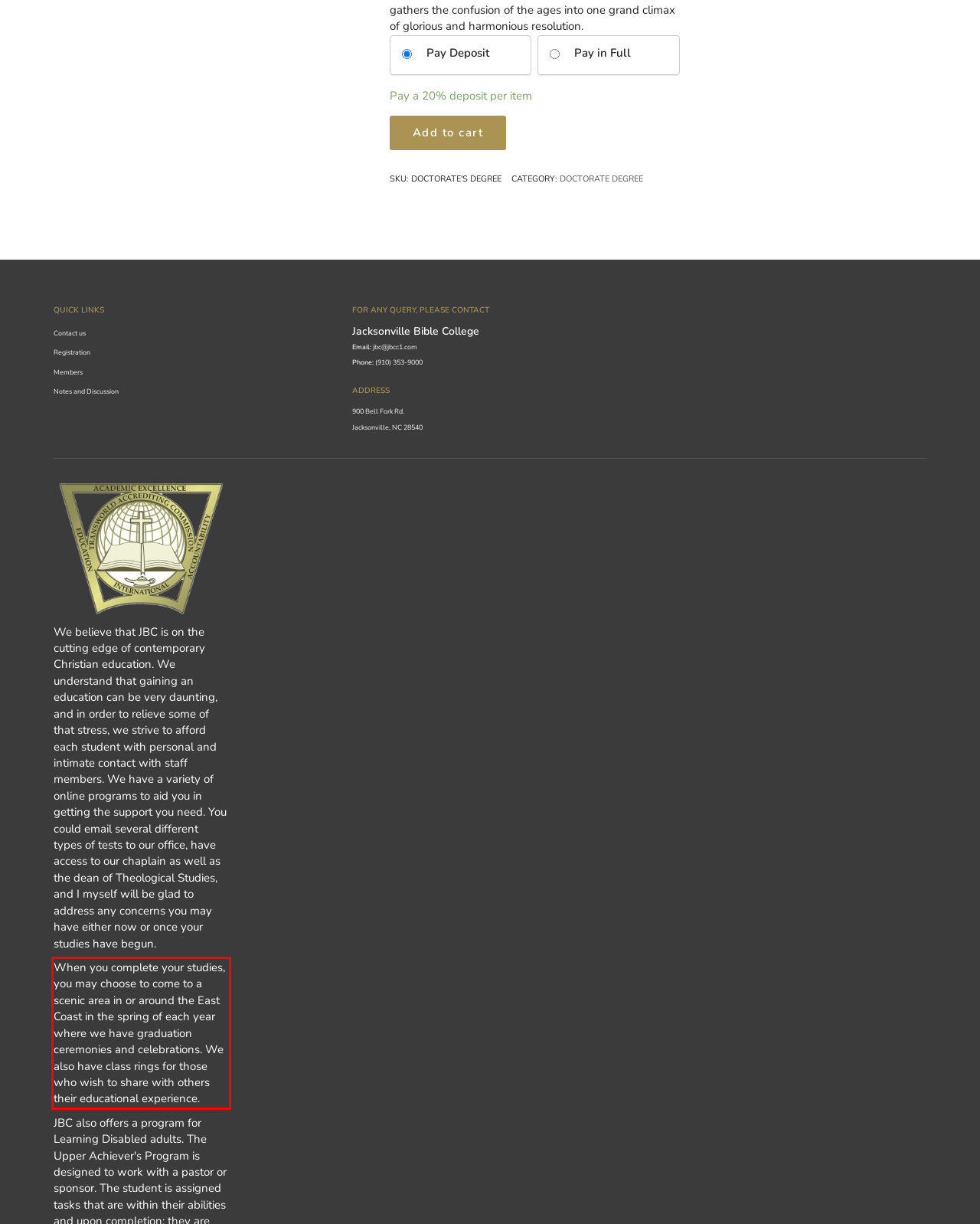Using the provided screenshot, read and generate the text content within the red-bordered area.

When you complete your studies, you may choose to come to a scenic area in or around the East Coast in the spring of each year where we have graduation ceremonies and celebrations. We also have class rings for those who wish to share with others their educational experience.